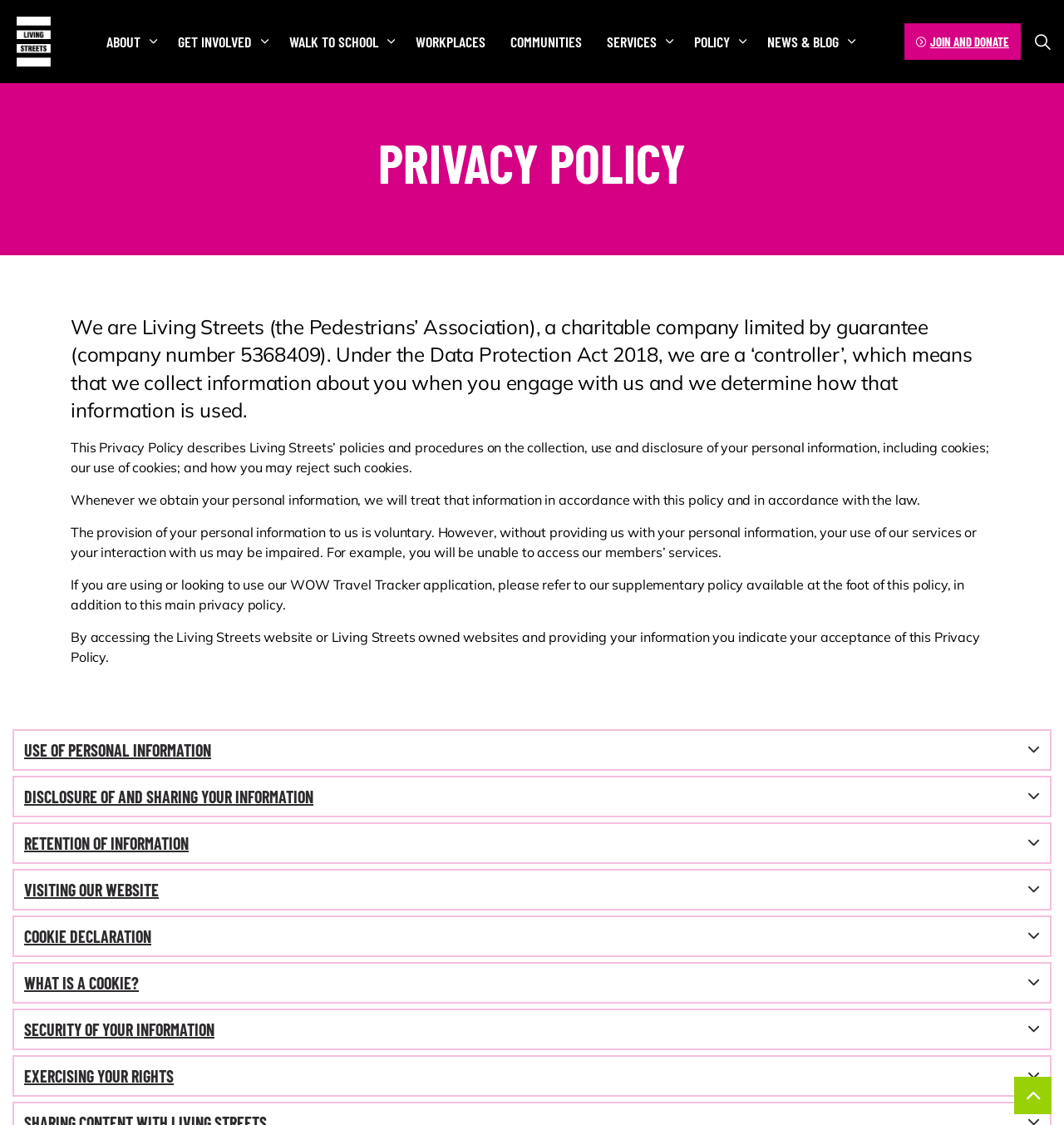Provide a short, one-word or phrase answer to the question below:
What is the purpose of the 'Back to top' button?

To go back to the top of the page